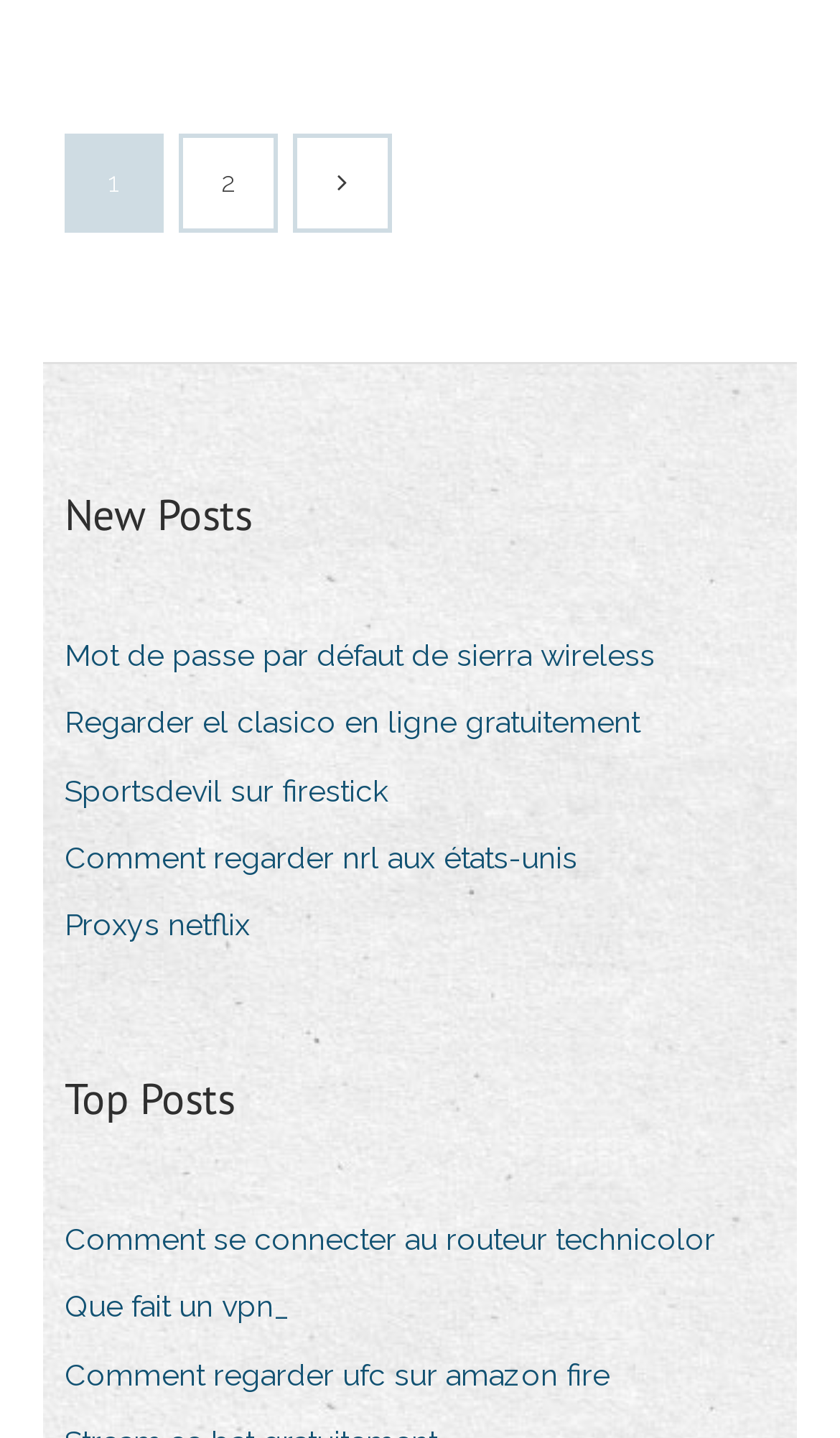Identify the bounding box coordinates of the clickable region necessary to fulfill the following instruction: "View 'Mot de passe par défaut de sierra wireless'". The bounding box coordinates should be four float numbers between 0 and 1, i.e., [left, top, right, bottom].

[0.077, 0.436, 0.818, 0.477]